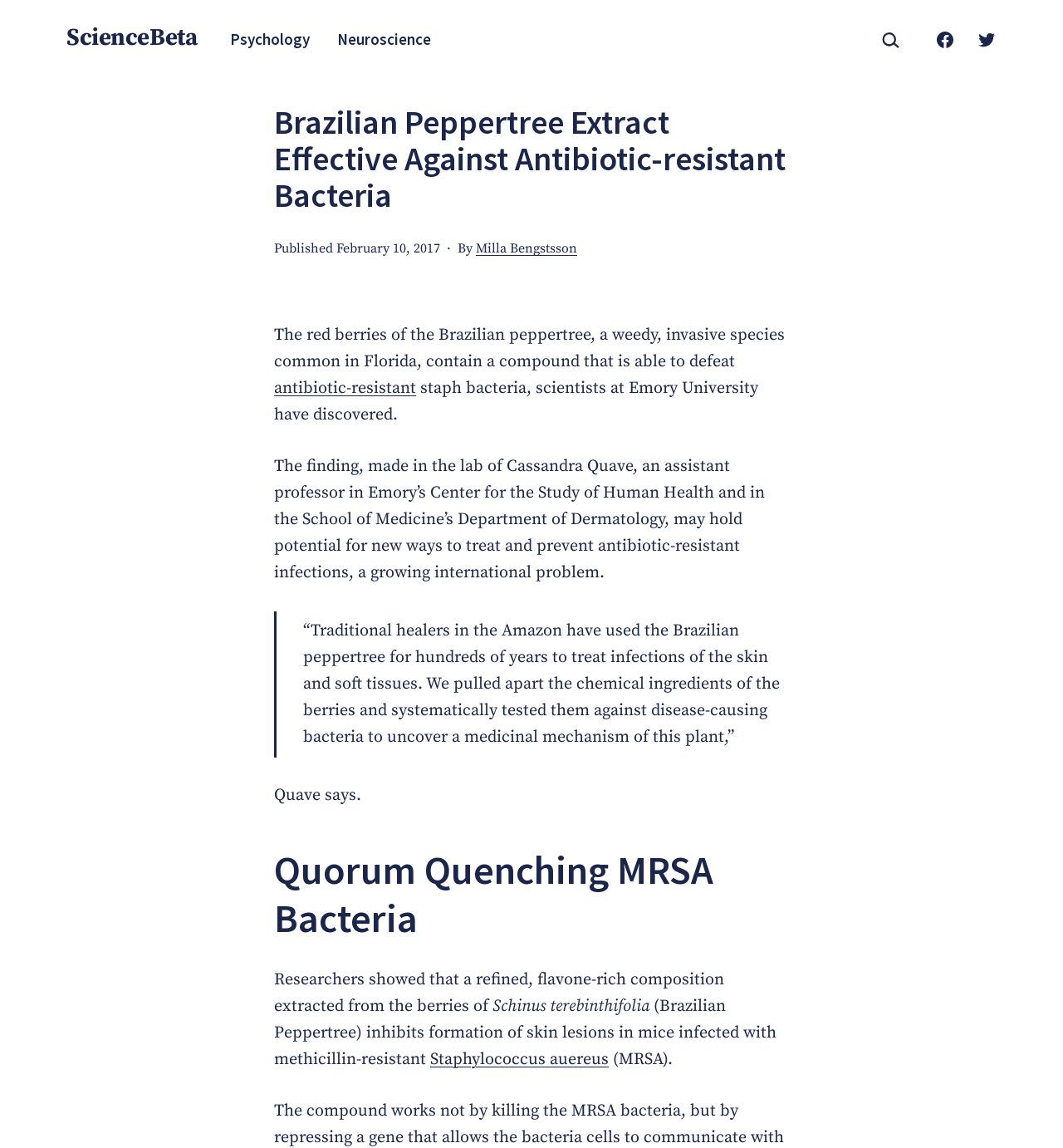Summarize the webpage with intricate details.

The webpage is about a scientific discovery related to the Brazilian peppertree and its potential to combat antibiotic-resistant bacteria. At the top left, there is a link to "ScienceBeta". To the right of this link, there is a navigation menu with links to "Psychology", "Neuroscience", and a search bar. The search bar has a magnifying glass icon and a placeholder text "Search…". Below the navigation menu, there is a header section with a title "Brazilian Peppertree Extract Effective Against Antibiotic-resistant Bacteria". 

Below the title, there is a publication information section with the text "Published" followed by the date "February 10, 2017", and the author's name "Milla Bengstsson". The main content of the webpage starts with a paragraph summarizing the discovery, which is about the Brazilian peppertree's ability to defeat antibiotic-resistant staph bacteria. 

The text is divided into several sections, with headings and blockquotes. There is a blockquote with a quote from Cassandra Quave, an assistant professor at Emory University, discussing the traditional use of the Brazilian peppertree by healers in the Amazon. 

Further down, there is a section with a heading "Quorum Quenching MRSA Bacteria", which discusses the research findings on the berries' composition and its effect on methicillin-resistant Staphylococcus aureus (MRSA). There are several links to specific terms, such as "antibiotic-resistant" and "Staphylococcus aureus".